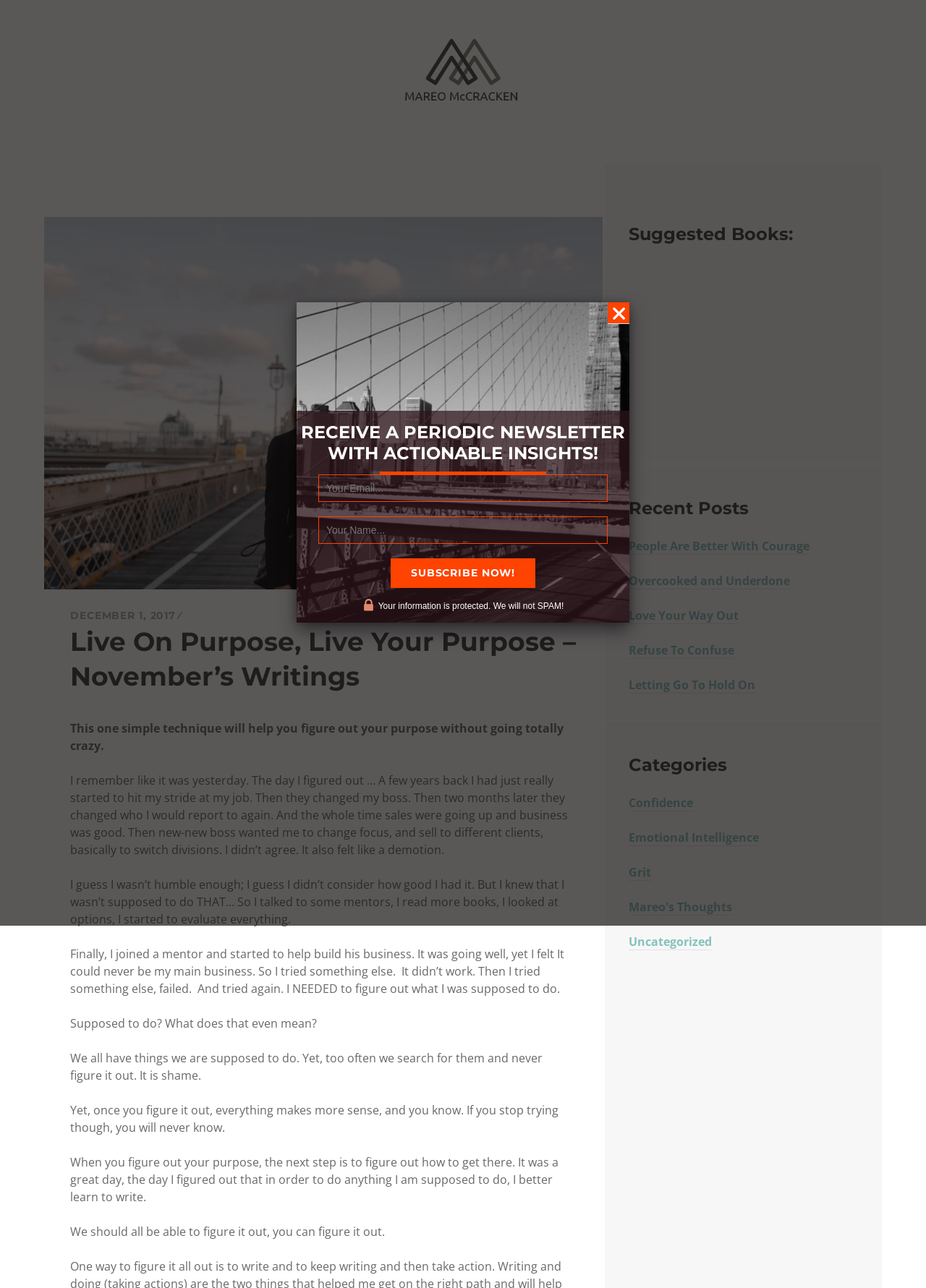How many recent posts are listed?
Answer the question in a detailed and comprehensive manner.

The webpage has a section titled 'Recent Posts' which lists 5 links to different posts, namely 'People Are Better With Courage', 'Overcooked and Underdone', 'Love Your Way Out', 'Refuse To Confuse', and 'Letting Go To Hold On'.